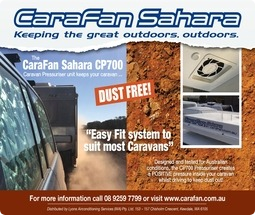Give a comprehensive caption for the image.

The image features a promotional advertisement for the CaraFan Sahara CP700, a caravan pressure unit designed to keep your space dust-free while enjoying the outdoors. The banner prominently displays the tagline "Keeping the great outdoors, outdoors" along with the product name, suggesting its effectiveness in maintaining a clean environment inside caravans. 

Highlighted in the advertisement is the "Easy Fit system," which claims compatibility with most caravans, enhancing its appeal to a broad audience of outdoor enthusiasts. Accompanying visuals illustrate the product's features, including a view of the caravan exterior and an image of the unit itself. Details about the distribution of CaraFan products are also noted, with a contact number and website provided for potential customers seeking further information. 

This advertisement encapsulates the essence of outdoor living while promoting a practical solution for caravan owners who want to ensure comfort during their adventures.